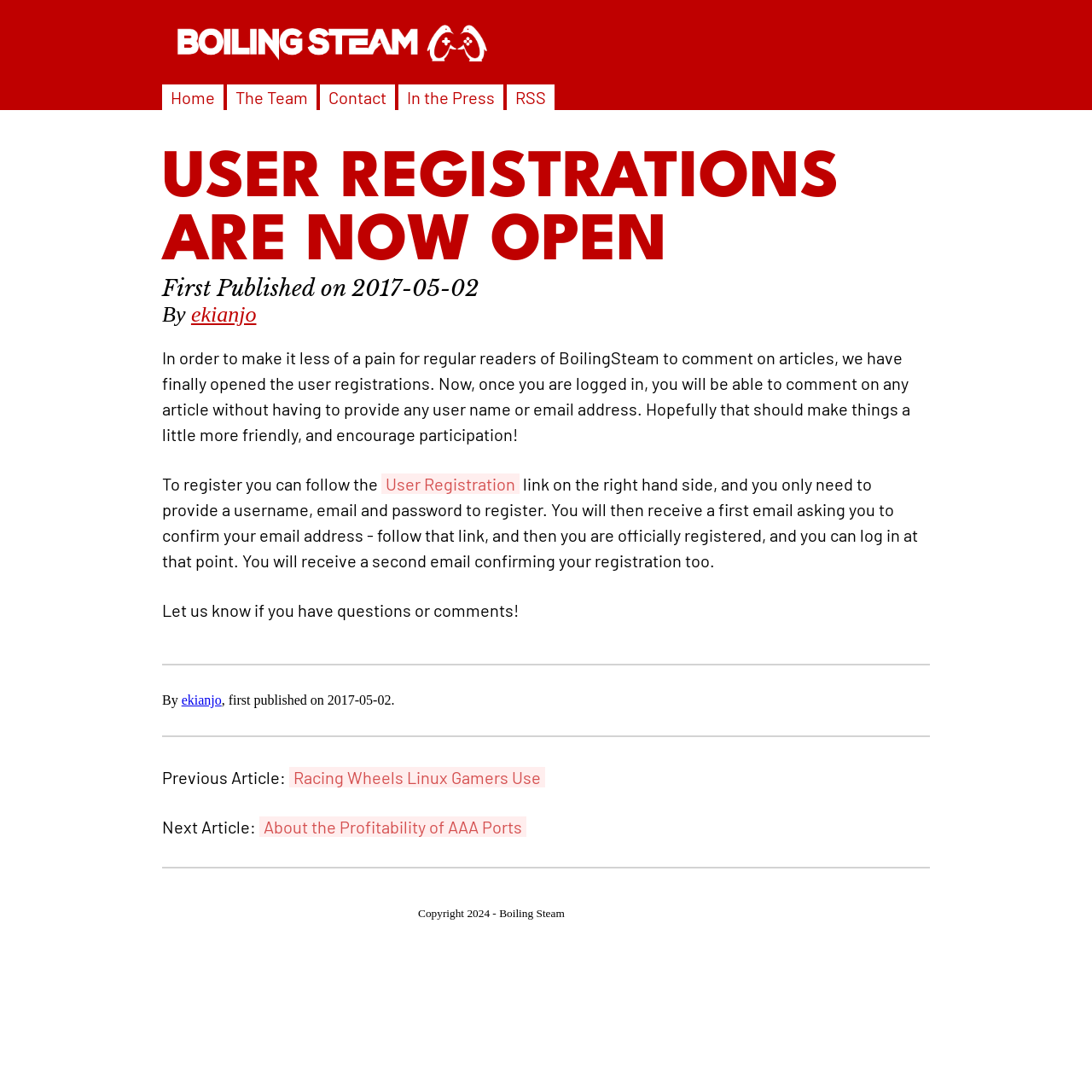Determine the bounding box coordinates of the clickable region to follow the instruction: "Click on the 'ekianjo' link".

[0.175, 0.277, 0.235, 0.299]